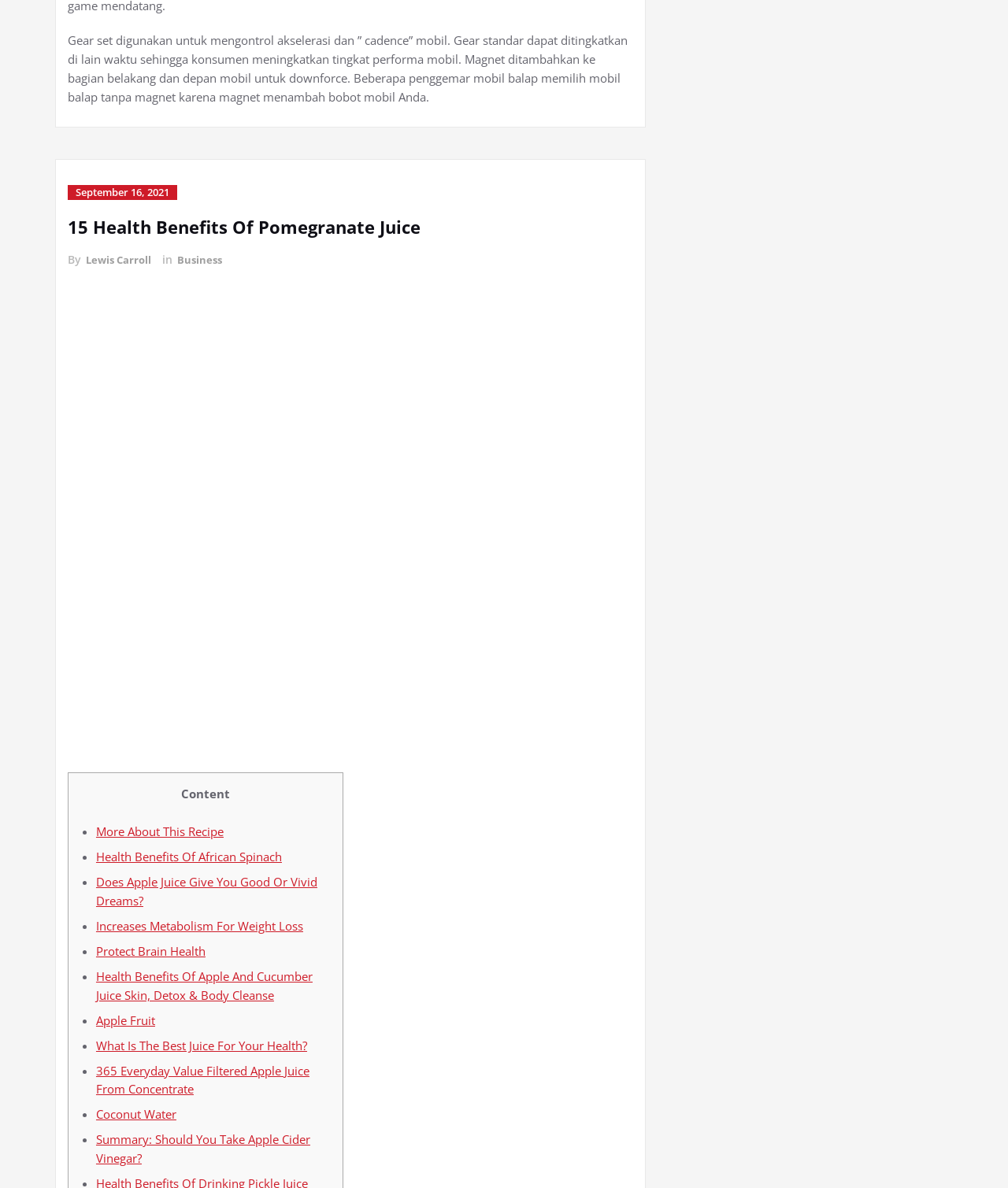Please identify the bounding box coordinates of the element's region that should be clicked to execute the following instruction: "Click on the link to the previous article about CoinMarketCap". The bounding box coordinates must be four float numbers between 0 and 1, i.e., [left, top, right, bottom].

None